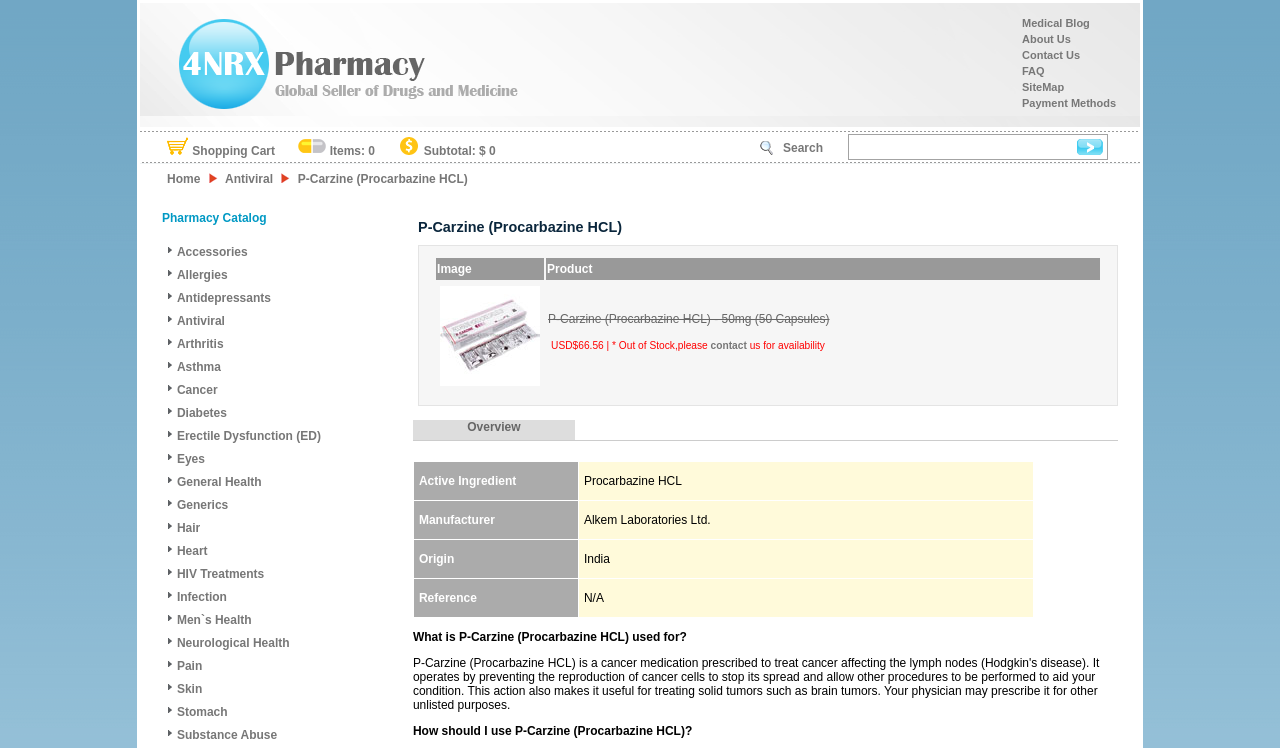Find the bounding box coordinates for the HTML element described in this sentence: "Diabetes". Provide the coordinates as four float numbers between 0 and 1, in the format [left, top, right, bottom].

[0.138, 0.543, 0.177, 0.562]